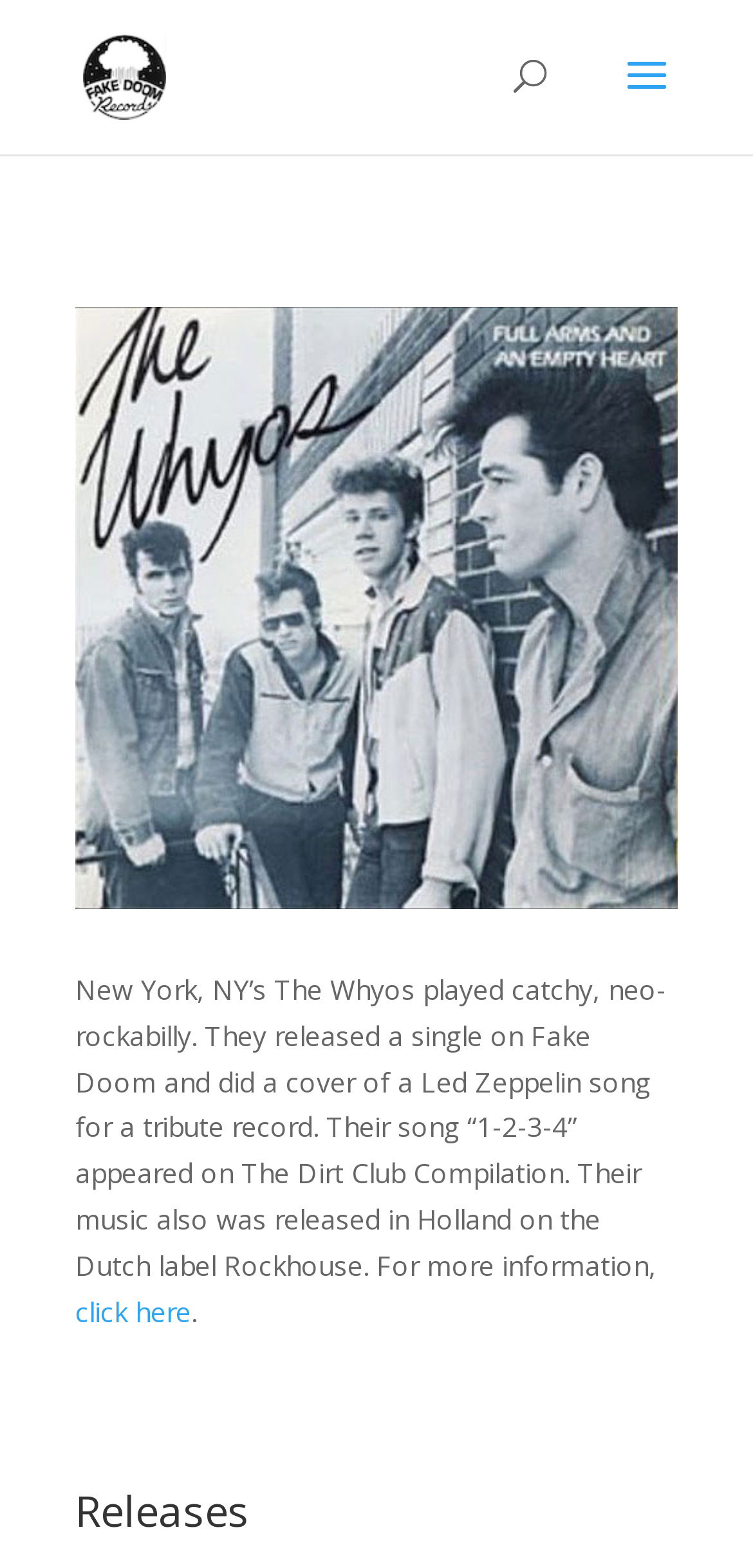Please determine the bounding box coordinates for the element with the description: "click here".

[0.1, 0.824, 0.254, 0.848]